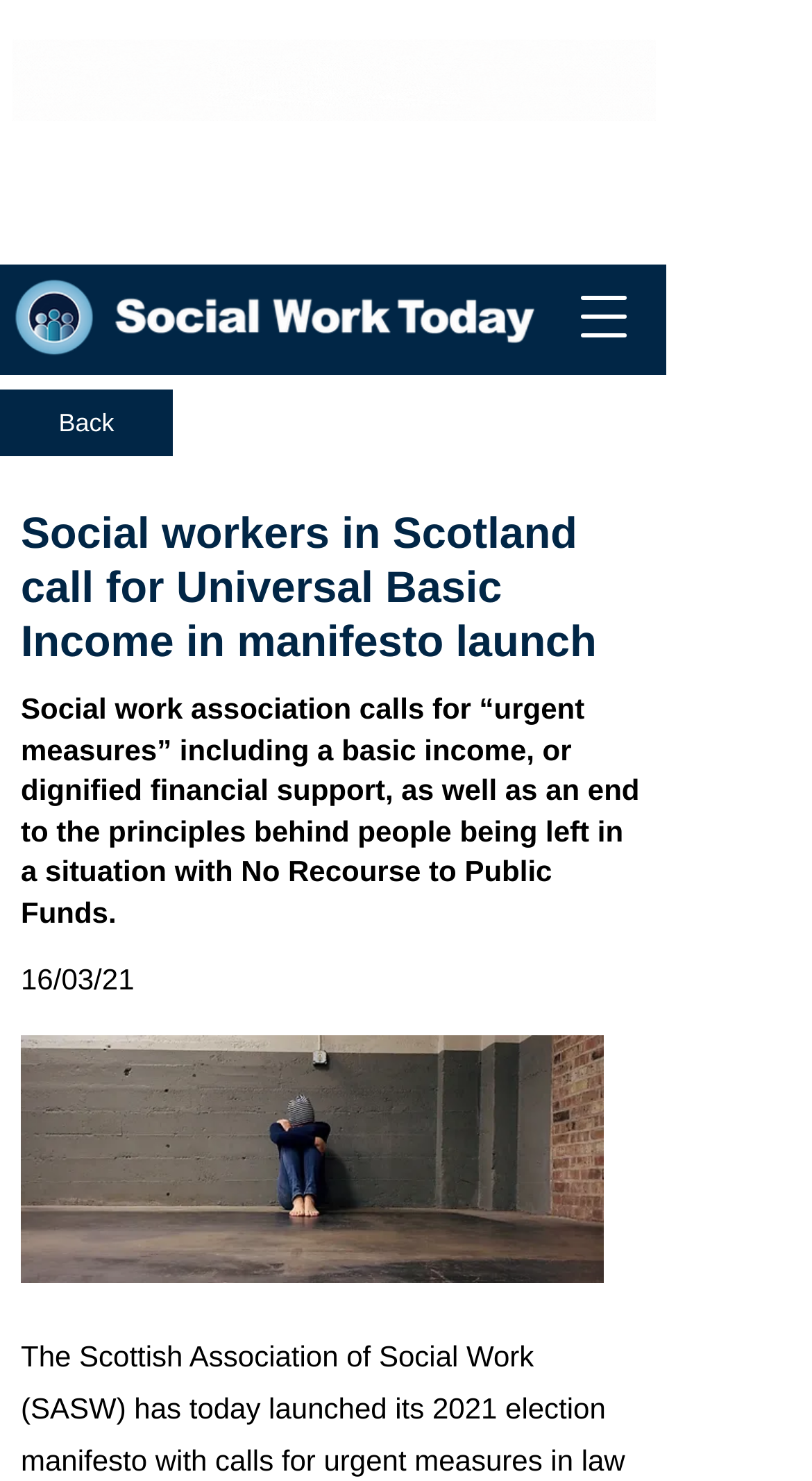What is the date mentioned in the article?
Answer the question with a single word or phrase by looking at the picture.

16/03/21